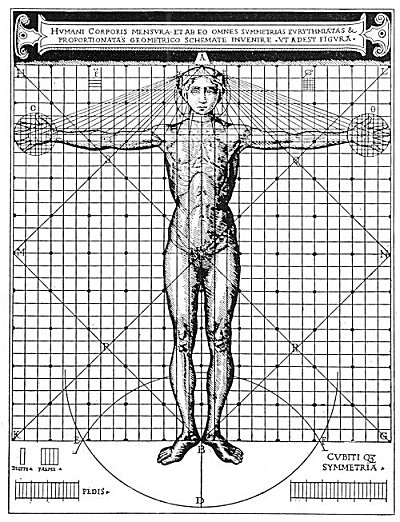What concept is exemplified by the figure's outstretched arms?
Carefully examine the image and provide a detailed answer to the question.

The caption explains that the figure's outstretched arms exemplify the classical concept of proportion and symmetry in human anatomy, reminiscent of Vitruvian principles.